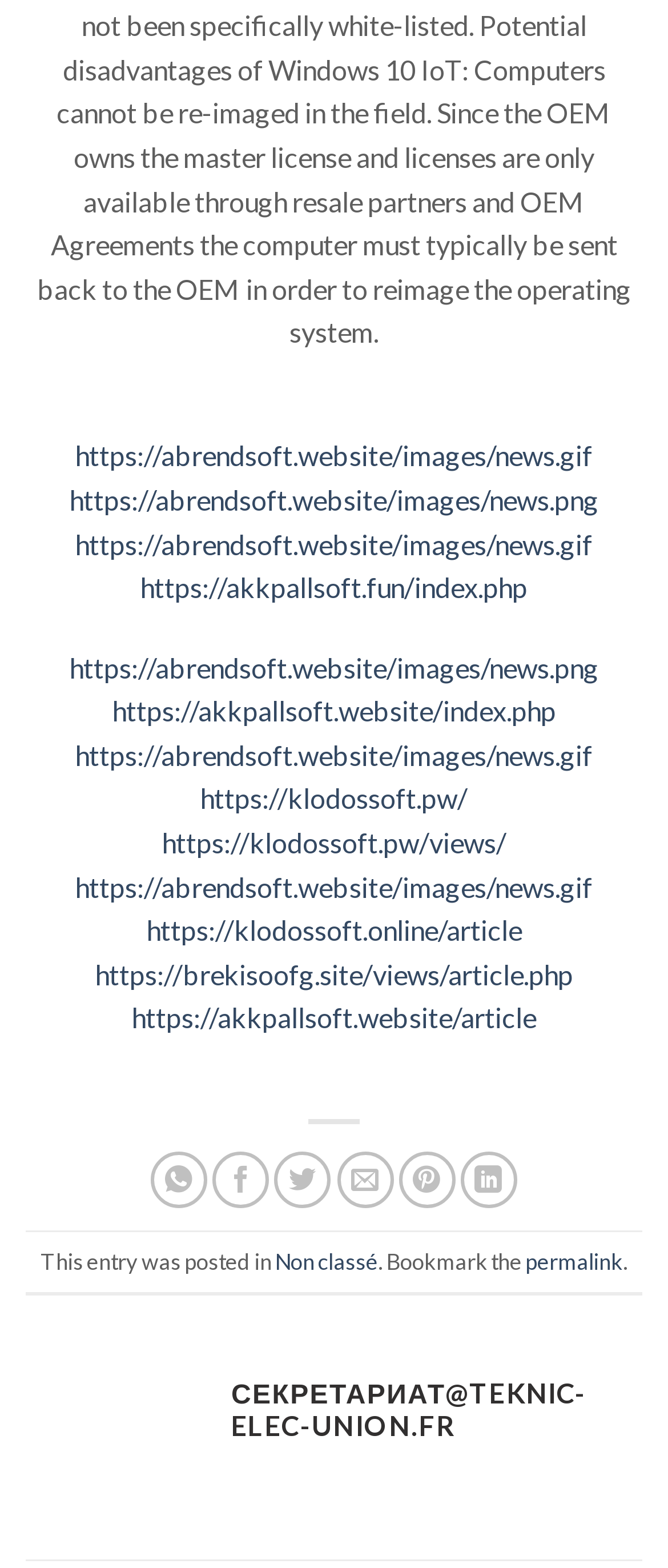Specify the bounding box coordinates for the region that must be clicked to perform the given instruction: "Click the LinkedIn share button".

[0.689, 0.735, 0.774, 0.771]